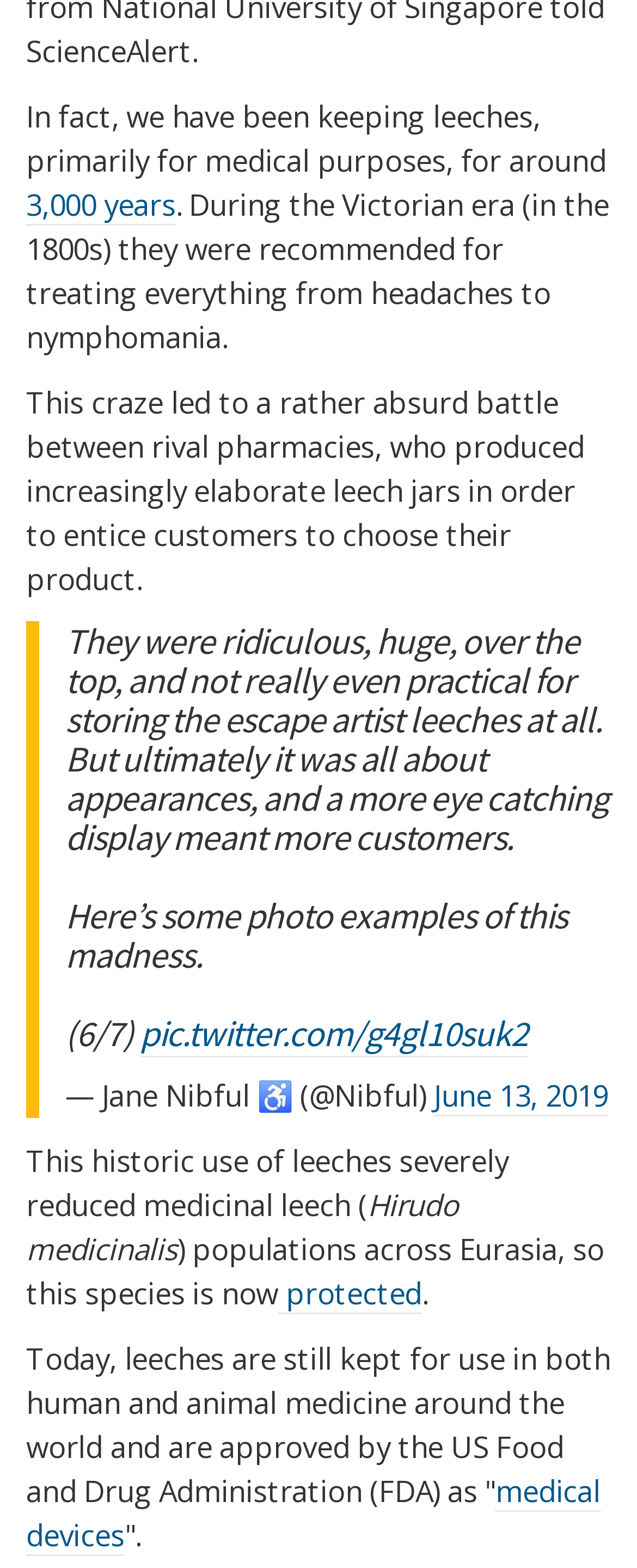What is the name of the medicinal leech species?
Provide a well-explained and detailed answer to the question.

The webpage mentions that the medicinal leech species, Hirudo medicinalis, was severely affected by the historic use of leeches, leading to its protection.